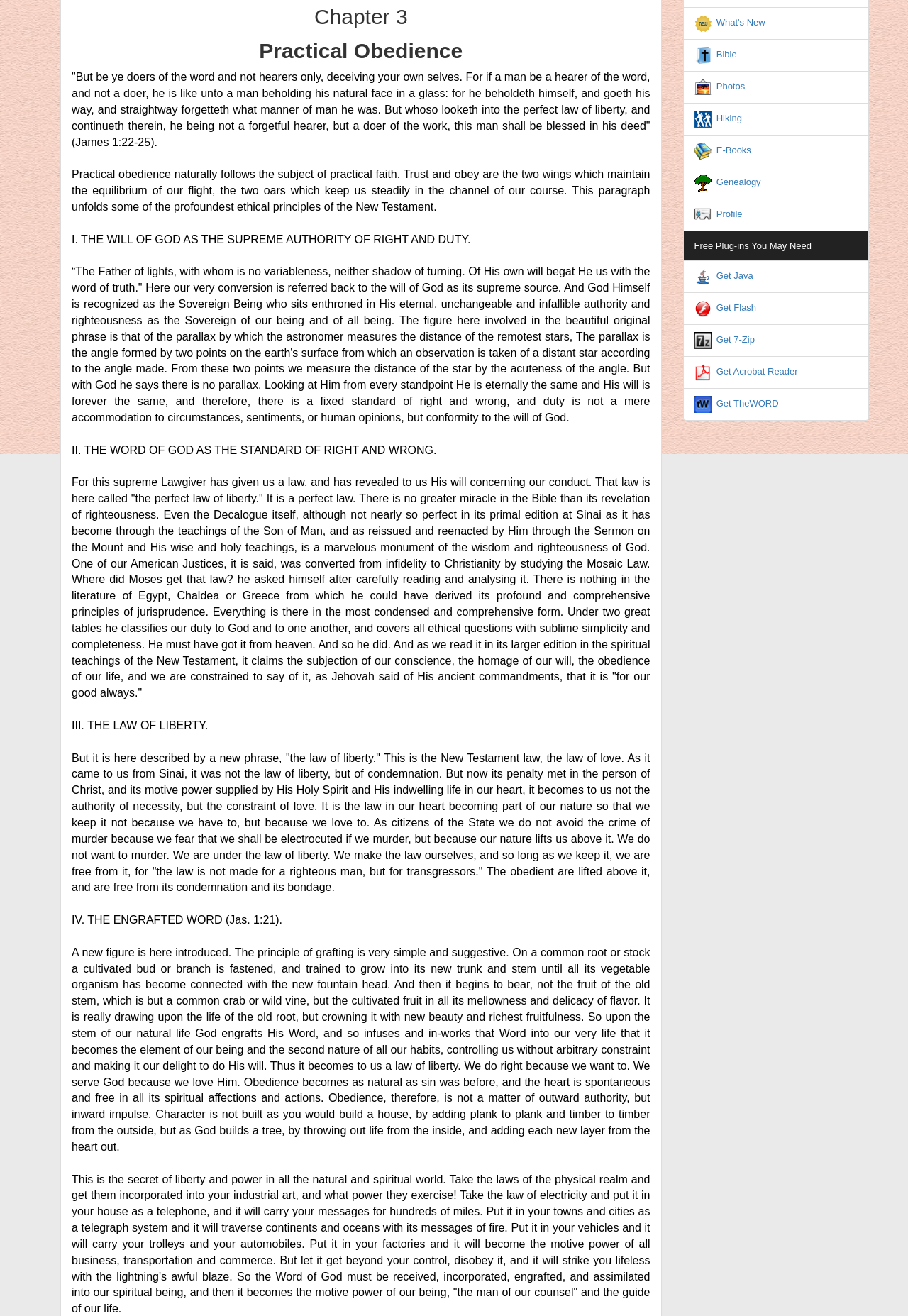Predict the bounding box of the UI element that fits this description: "www.population.org.au".

None